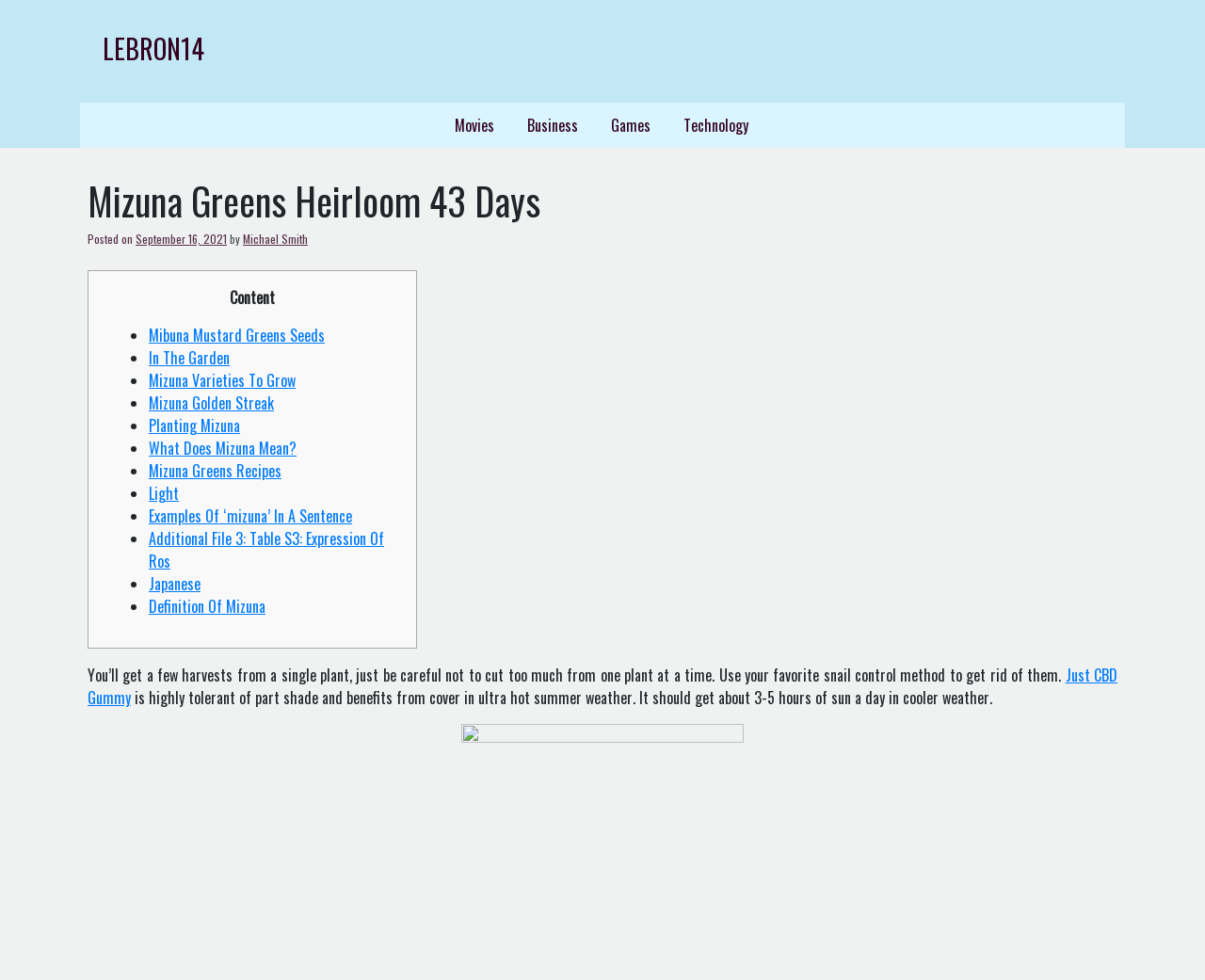Predict the bounding box coordinates of the area that should be clicked to accomplish the following instruction: "Read the article about Mizuna Greens Heirloom 43 Days". The bounding box coordinates should consist of four float numbers between 0 and 1, i.e., [left, top, right, bottom].

[0.073, 0.21, 0.927, 0.247]